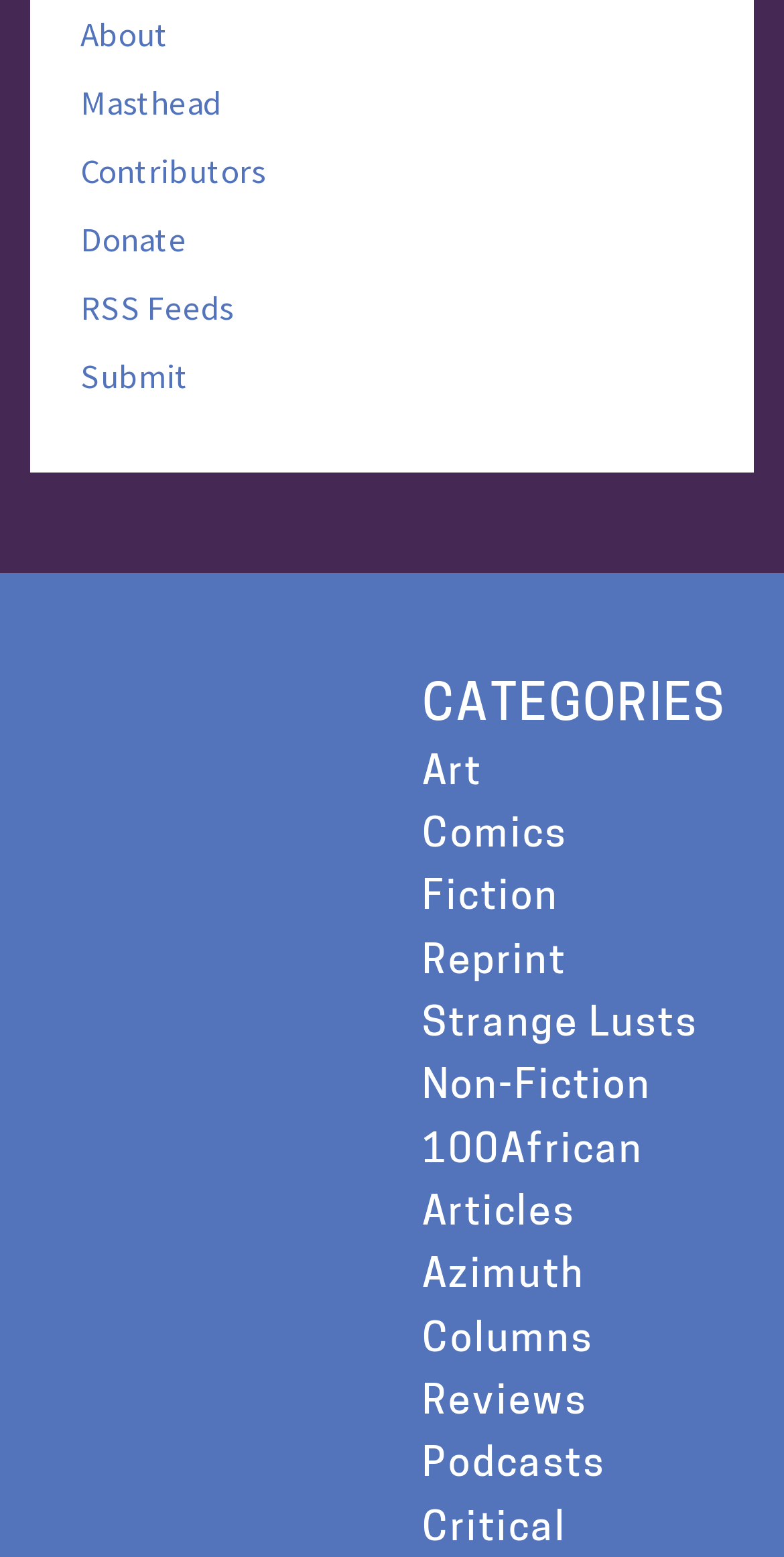What is the first link in the top navigation bar?
Look at the screenshot and respond with one word or a short phrase.

About